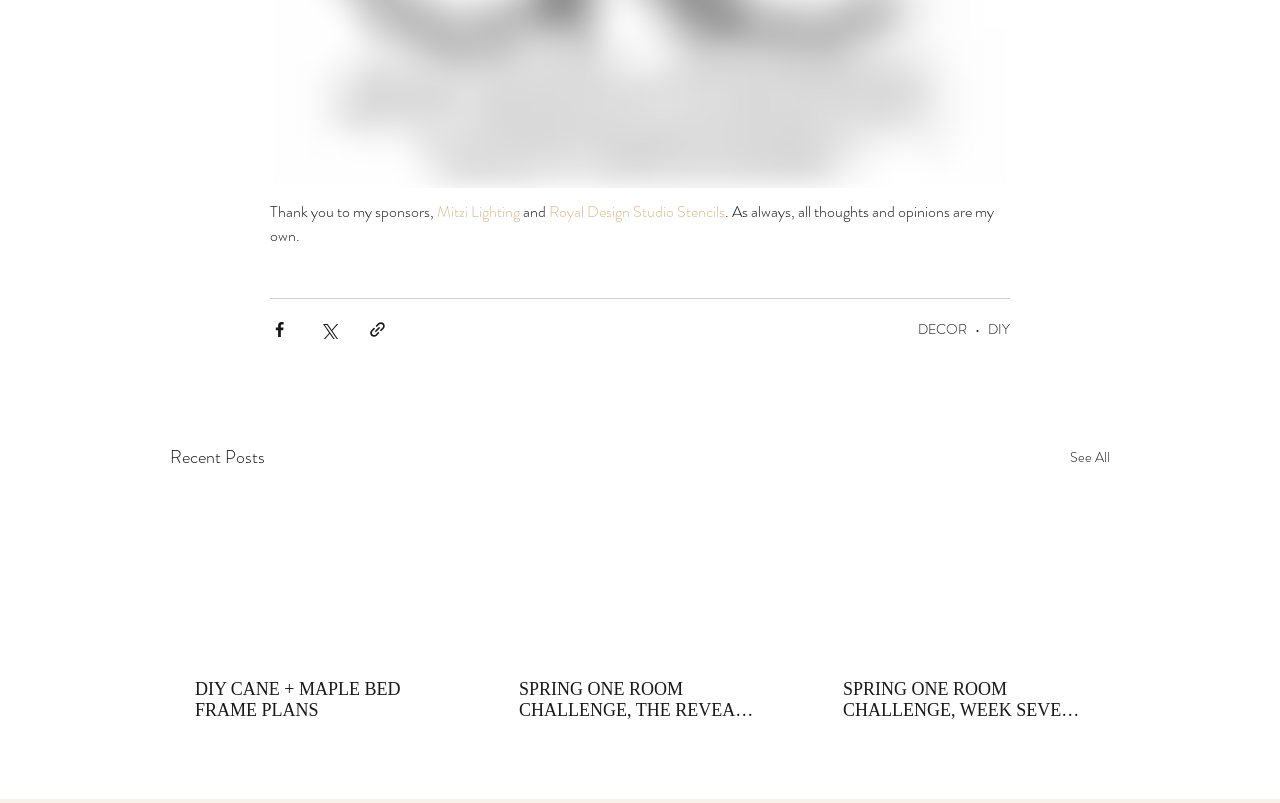Please identify the bounding box coordinates of the area that needs to be clicked to follow this instruction: "See All recent posts".

[0.836, 0.552, 0.867, 0.588]